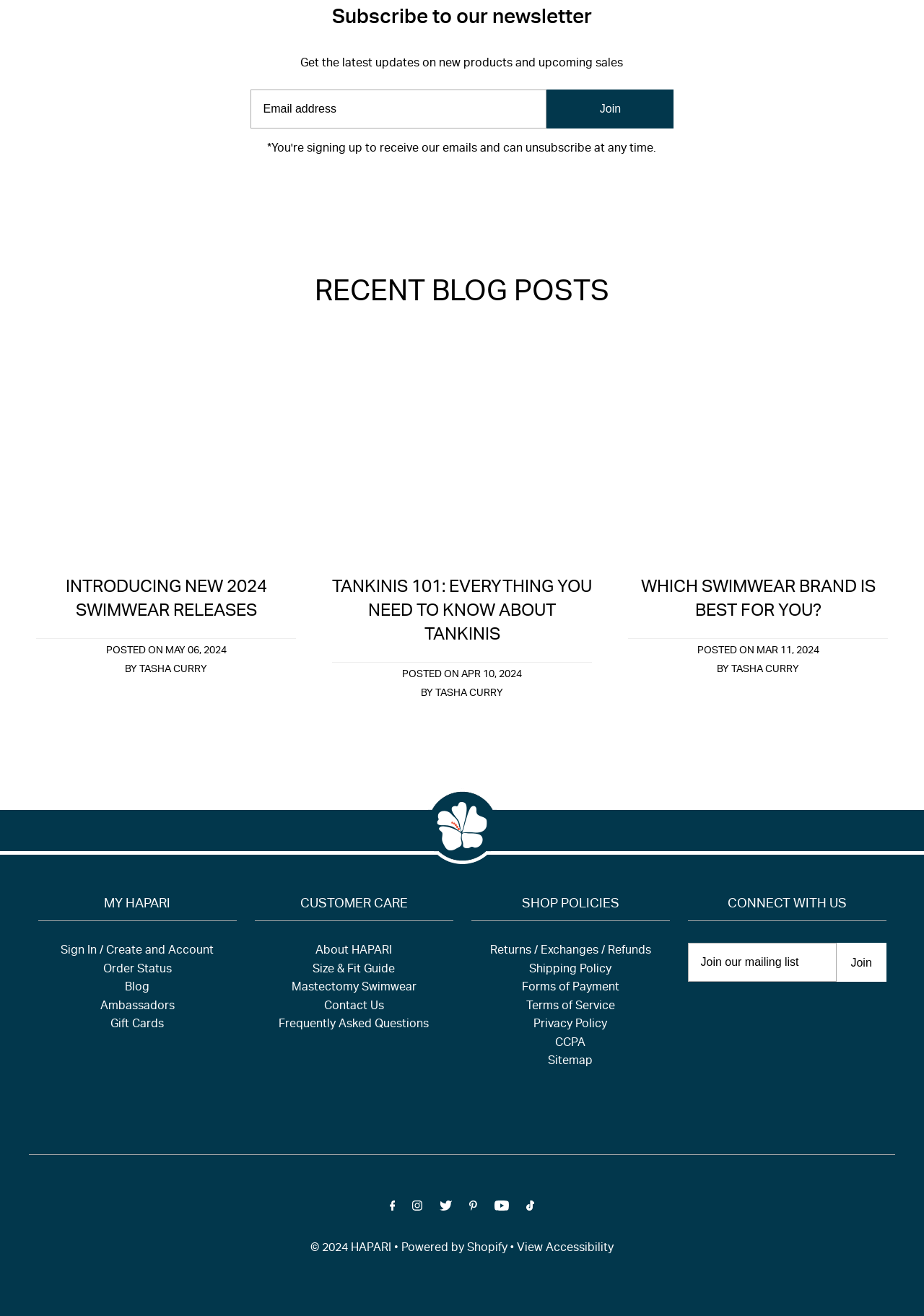How many social media platforms are linked on the webpage?
Based on the screenshot, give a detailed explanation to answer the question.

The webpage has links to Facebook, Instagram, Twitter, Pinterest, Youtube, Tiktok, and a 'Connect with us' section, which indicates that there are 7 social media platforms linked on the webpage.